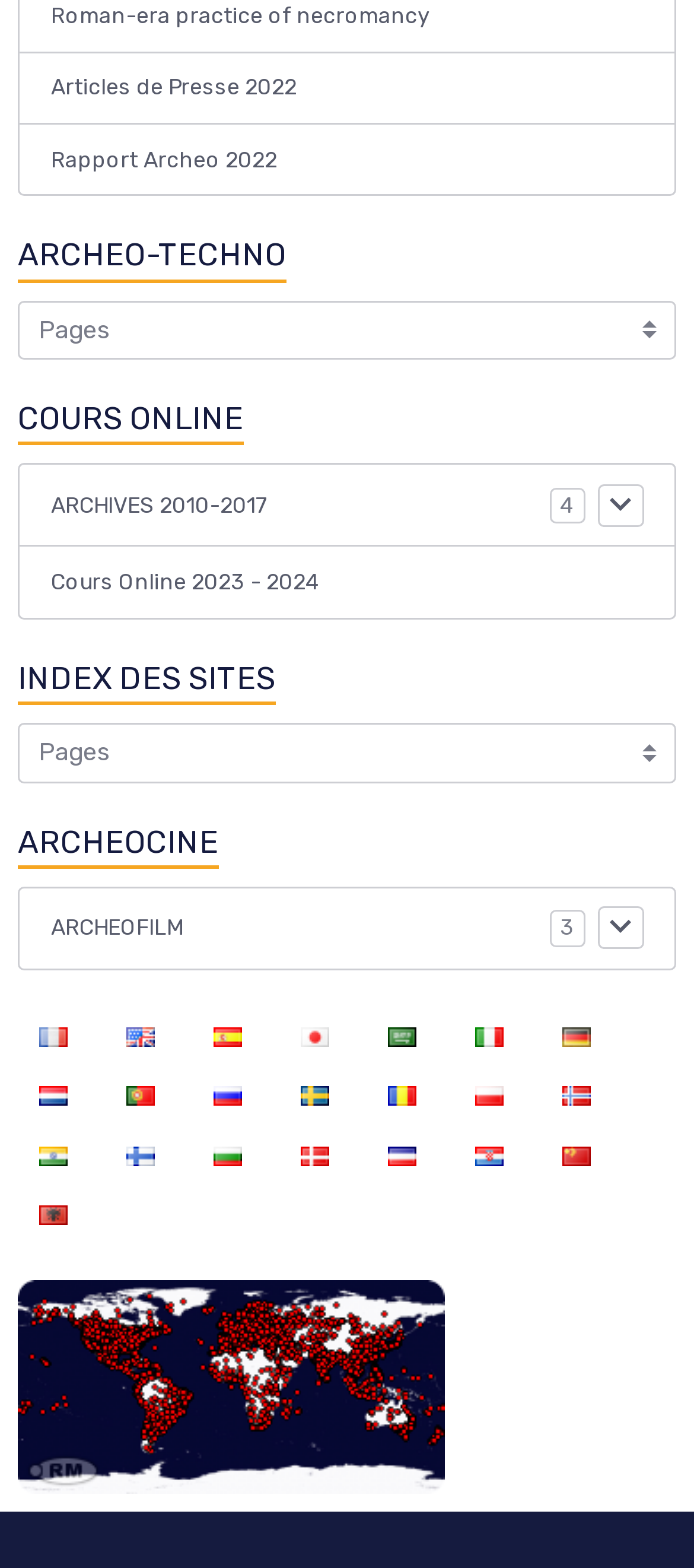Respond concisely with one word or phrase to the following query:
How many language options are available?

17